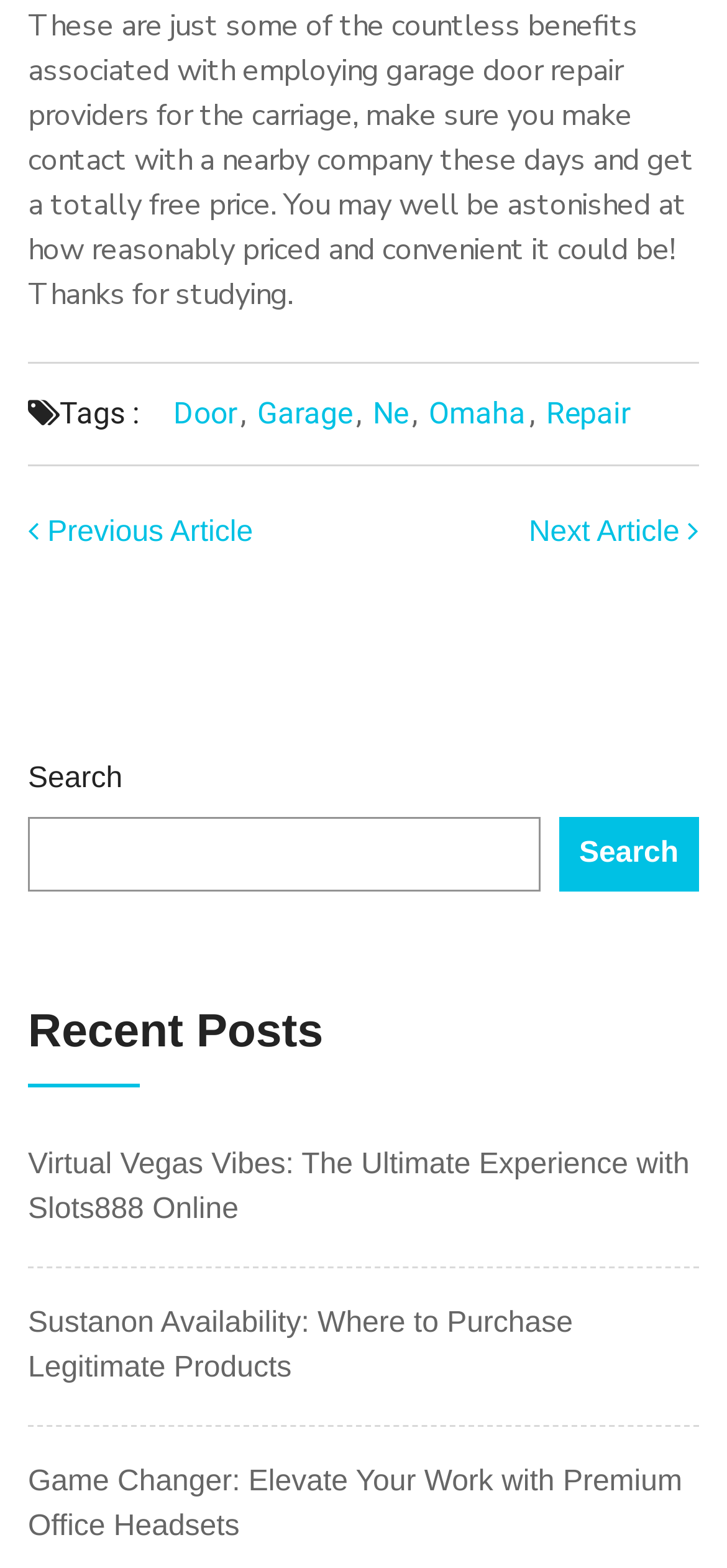Respond to the question below with a concise word or phrase:
How many links are there under the 'Recent Posts' heading?

3